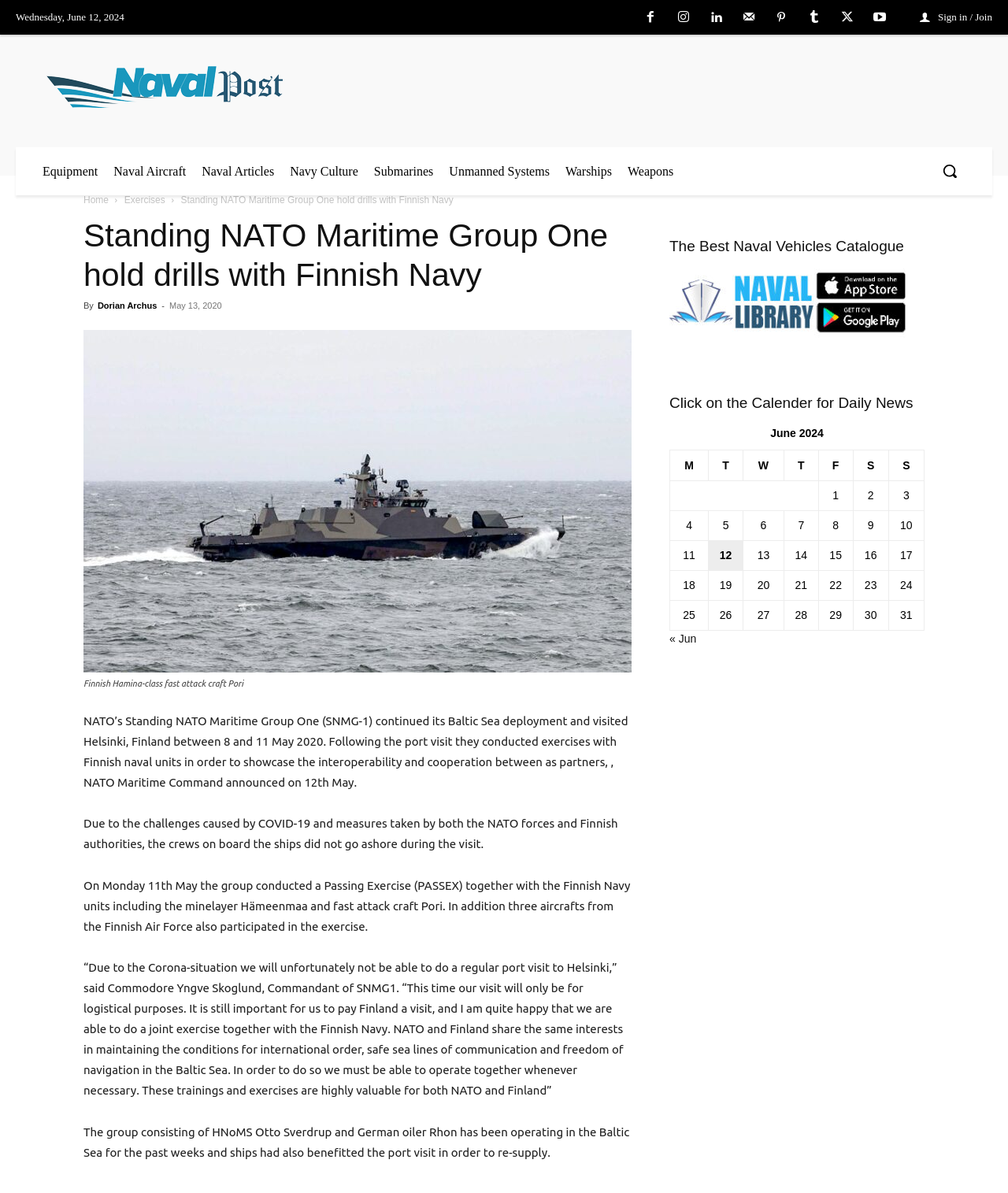Construct a comprehensive caption that outlines the webpage's structure and content.

This webpage is about NATO's Standing NATO Maritime Group One (SNMG-1) and its Baltic Sea deployment. At the top, there is a date "Wednesday, June 12, 2024" and a sign-in/join link on the right side. Below that, there are several social media links and a search button on the right side. 

On the left side, there are links to different categories such as "Equipment", "Naval Aircraft", "Naval Articles", and more. Below these links, there is a heading "Standing NATO Maritime Group One hold drills with Finnish Navy" followed by a paragraph of text describing the event. 

To the right of the heading, there is a figure with a caption "Finnish Hamina-class fast attack craft Pori". Below the figure, there are several paragraphs of text describing the exercises conducted by SNMG-1 and the Finnish Navy, including a quote from Commodore Yngve Skoglund.

On the right side of the page, there is a complementary section with a heading "The Best Naval Vehicles Catalogue" and a calendar for June 2024. The calendar has a table with dates from 1 to 17, but no specific events are listed.